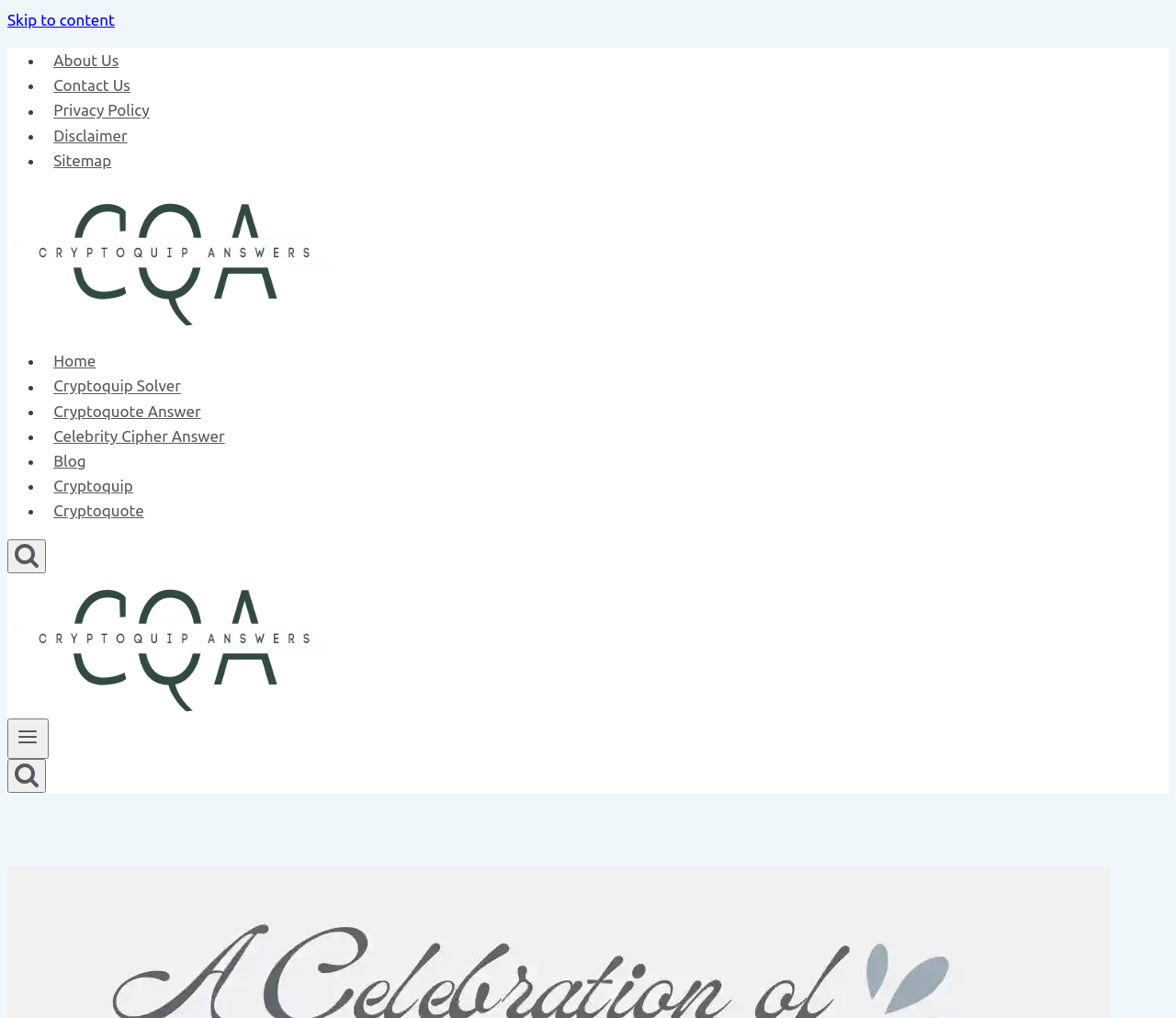Determine the bounding box coordinates for the area that needs to be clicked to fulfill this task: "Open search form". The coordinates must be given as four float numbers between 0 and 1, i.e., [left, top, right, bottom].

[0.006, 0.529, 0.039, 0.563]